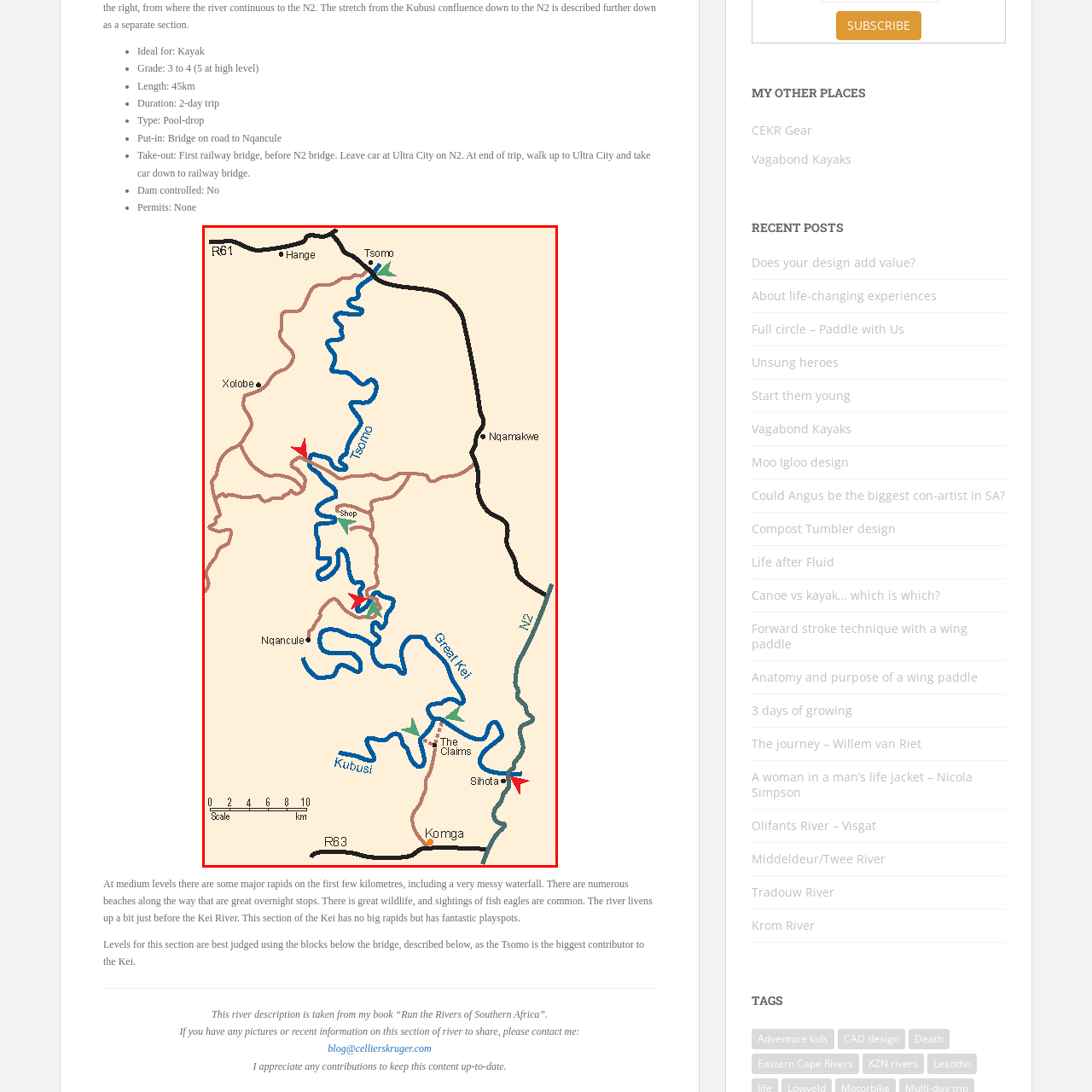Carefully describe the image located within the red boundary.

This map illustrates a kayaking route along the Tsomo River, incorporating various points of interest and key geographical features. The river is depicted with a blue line winding through the landscape, highlighting its flow from the upper northern regions near Hange down to the Great Kei River. 

Key locations marked on the map include:
- **Nqancule**: This area serves as a potential put-in point for kayakers.
- **The Claims**: Another significant spot along the river's route.
- **Kubusi and Siota**: Important stopovers or take-out points marked with red arrows for easy navigation.
- **Shops**: Denoted by green arrows, indicating possible resupply locations along the way.

The map also includes a scale for distance measurement, allowing users to gauge travel time and plan their trip according to the river's flow. The surrounding roads, including R61 and N2, are shown, providing context for access routes to the river. Ideal for outdoor enthusiasts, this map serves as a valuable resource for navigating the thrilling waters of the Tsomo River for a kayaking adventure.